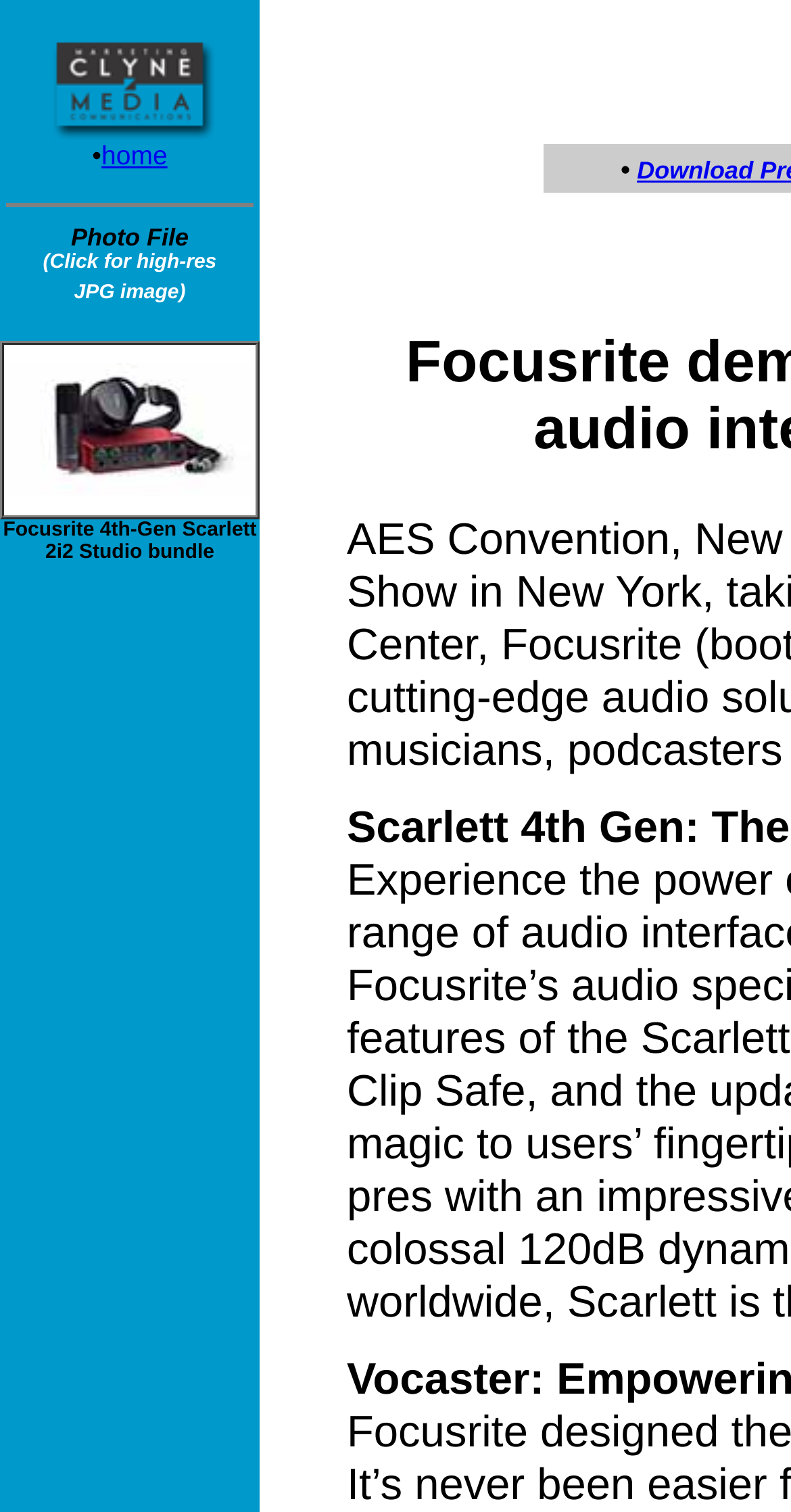Identify the bounding box coordinates for the UI element mentioned here: "home". Provide the coordinates as four float values between 0 and 1, i.e., [left, top, right, bottom].

[0.128, 0.093, 0.212, 0.113]